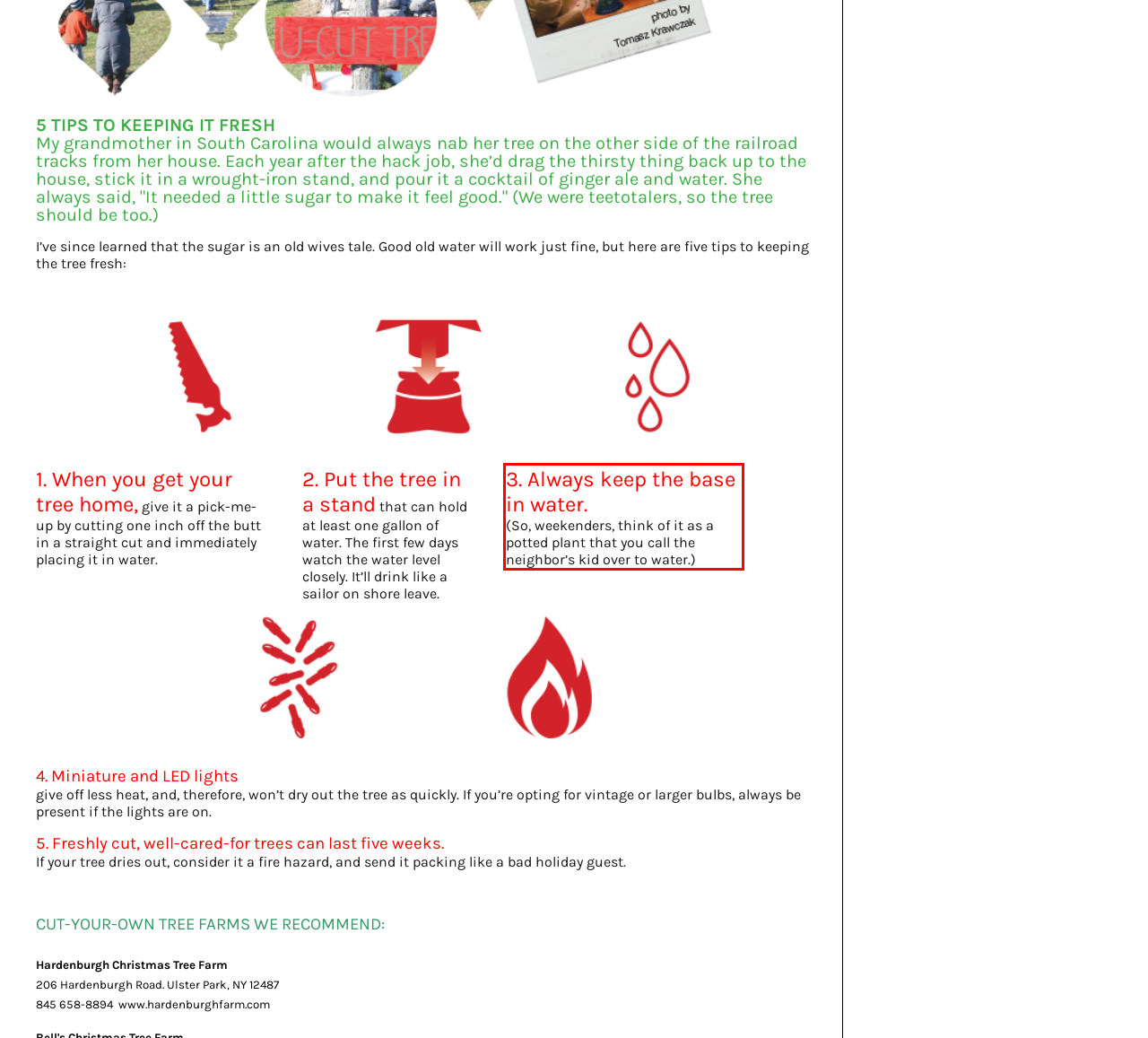Look at the screenshot of the webpage, locate the red rectangle bounding box, and generate the text content that it contains.

3. Always keep the base in water. (So, weekenders, think of it as a potted plant that you call the neighbor’s kid over to water.)